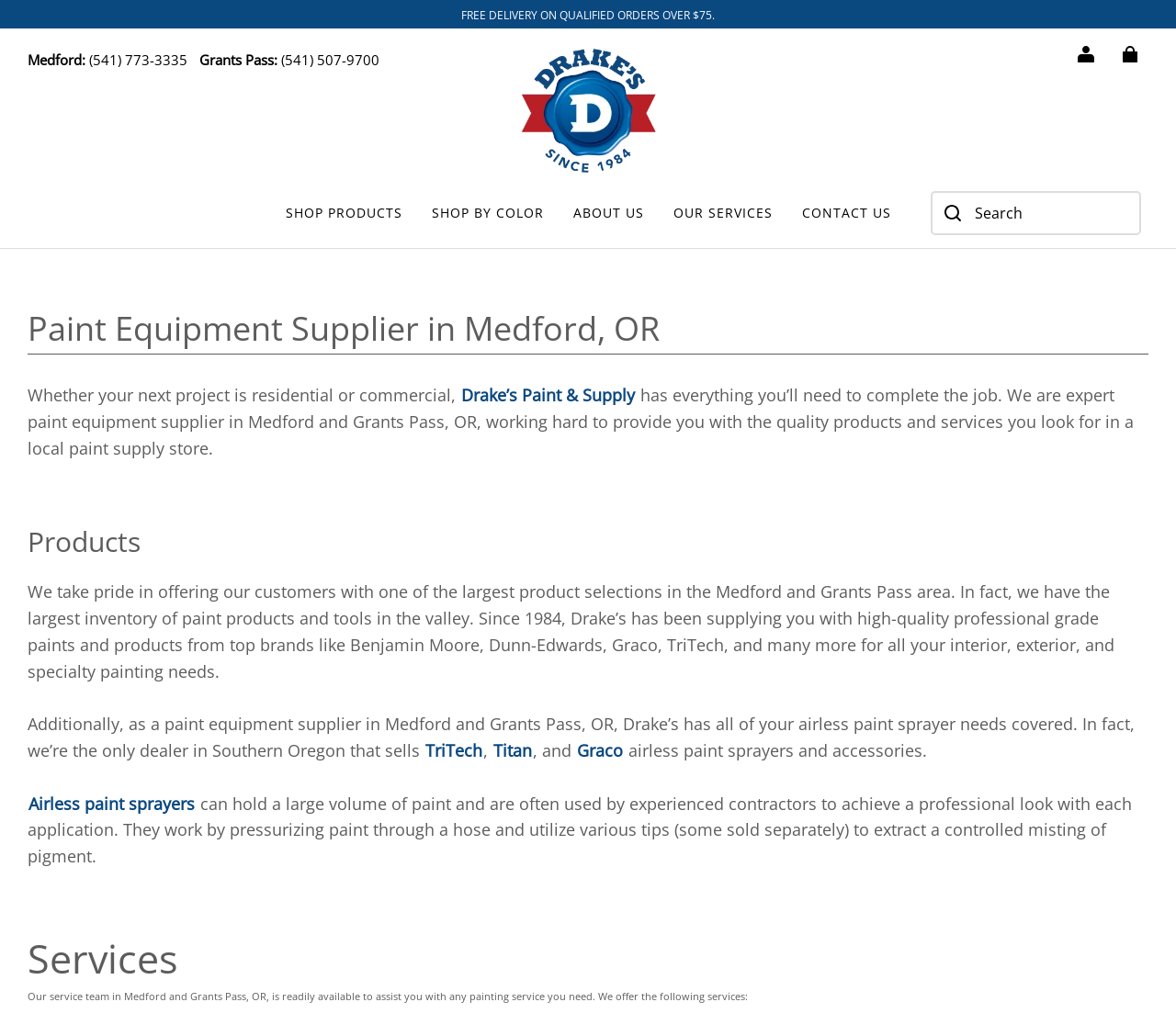Given the element description Grants Pass: (541) 507-9700, predict the bounding box coordinates for the UI element in the webpage screenshot. The format should be (top-left x, top-left y, bottom-right x, bottom-right y), and the values should be between 0 and 1.

[0.17, 0.048, 0.323, 0.066]